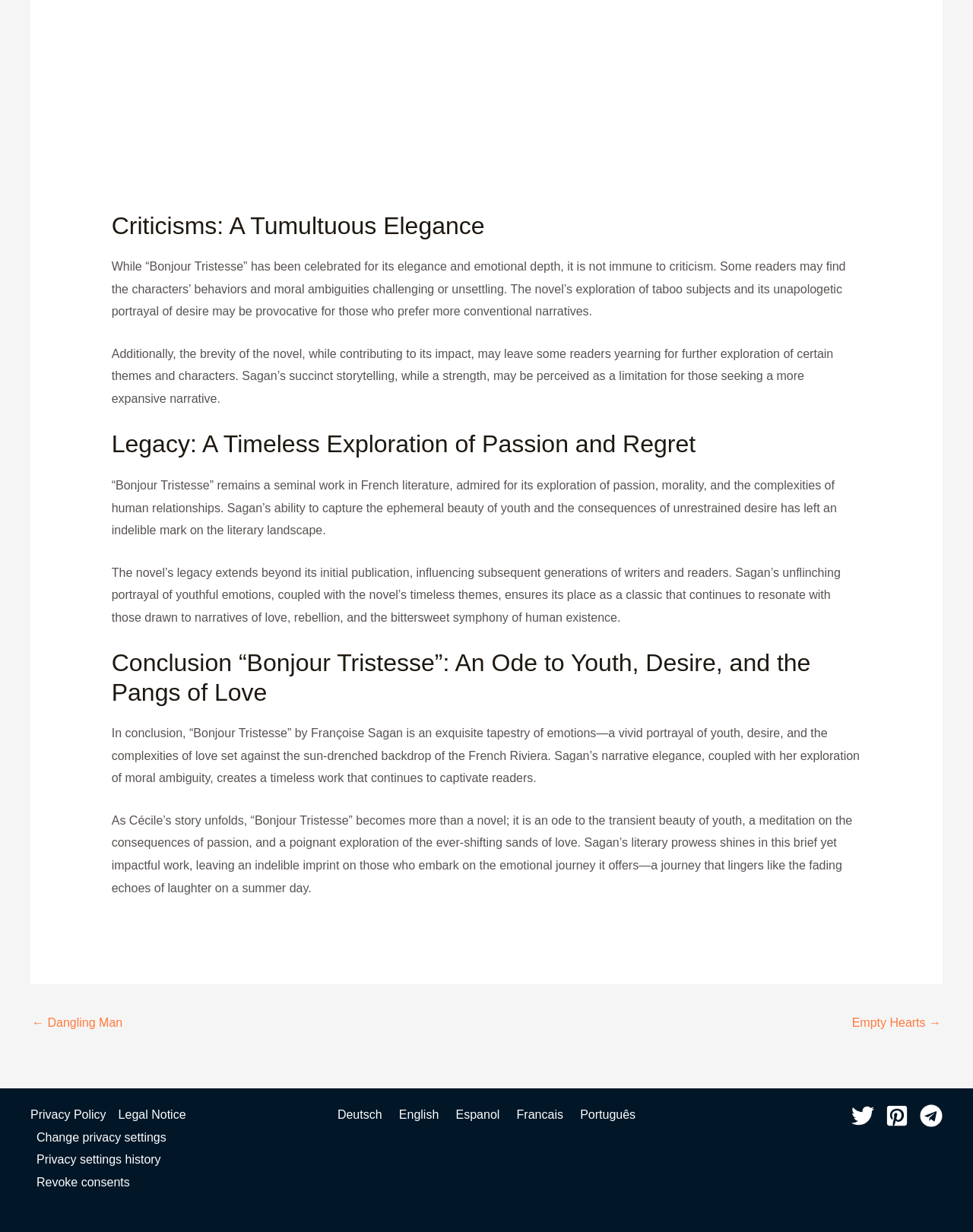Find the bounding box of the UI element described as: "Deutsch". The bounding box coordinates should be given as four float values between 0 and 1, i.e., [left, top, right, bottom].

[0.347, 0.899, 0.393, 0.91]